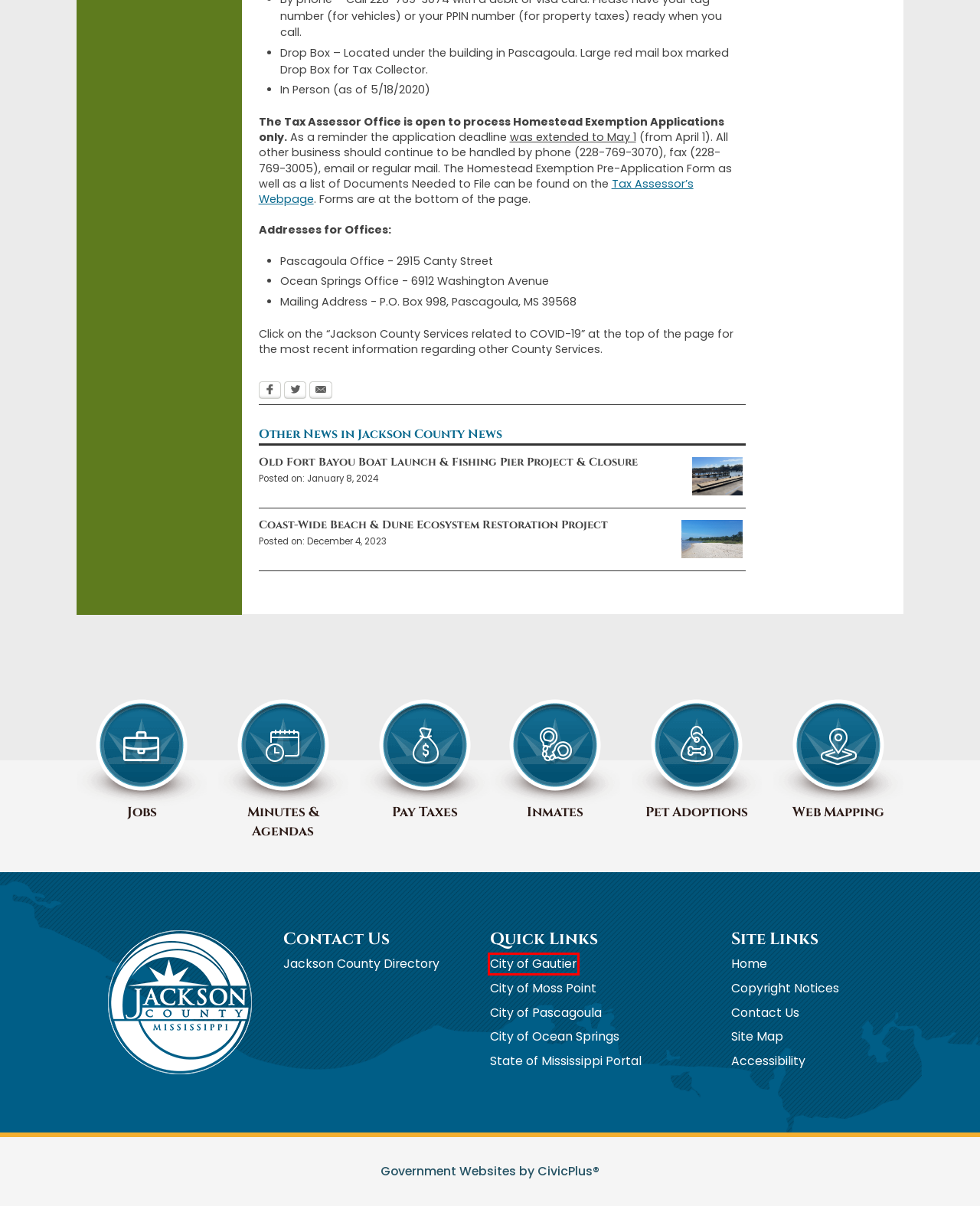Given a webpage screenshot with a UI element marked by a red bounding box, choose the description that best corresponds to the new webpage that will appear after clicking the element. The candidates are:
A. Moss Point, MS | Official Website
B. | MS.GOV
C. Pascagoula, MS | Official Website
D. Vehicle Registration | Jackson County, MS
E. Tax Assessor | Jackson County, MS
F. CivicPlus | THE Modern Civic Experience Platform
G. Jackson County Mississippi
H. Gautier, MS  | Official Website

H